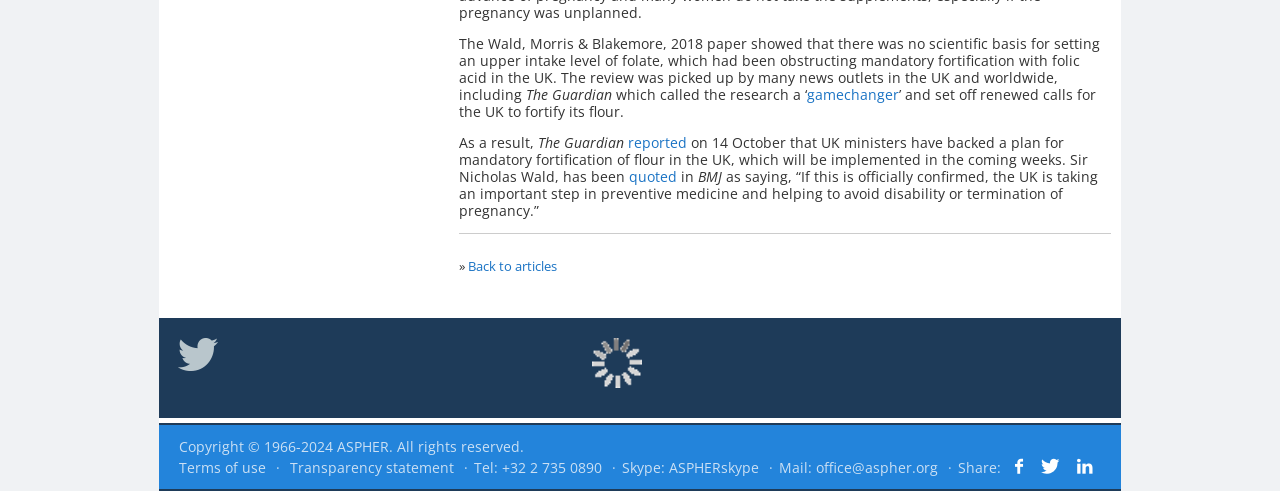Pinpoint the bounding box coordinates of the clickable area necessary to execute the following instruction: "Share the article on social media". The coordinates should be given as four float numbers between 0 and 1, namely [left, top, right, bottom].

[0.793, 0.932, 0.81, 0.971]